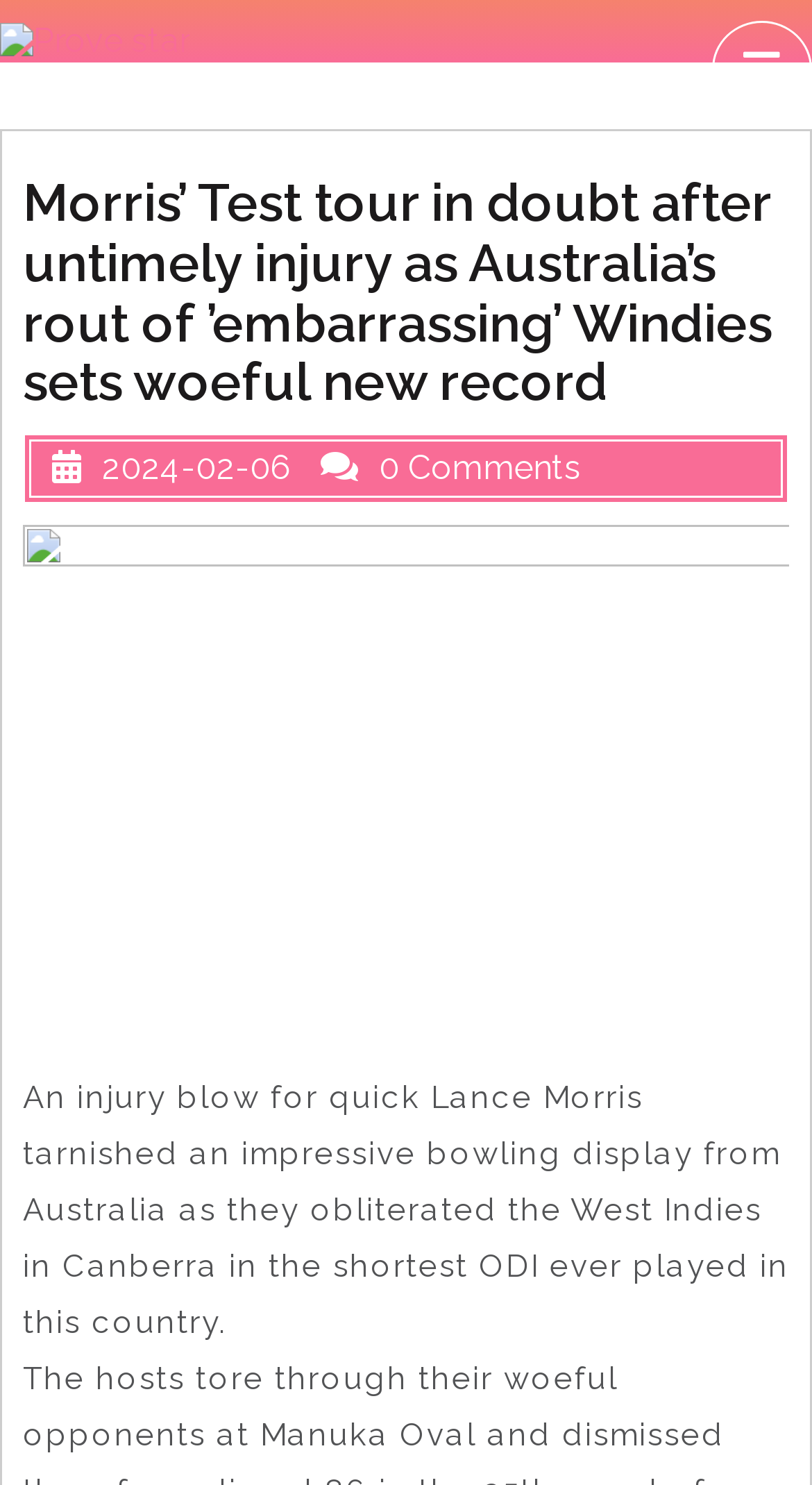Respond to the question below with a single word or phrase:
Which team did Australia play against in the ODI?

West Indies